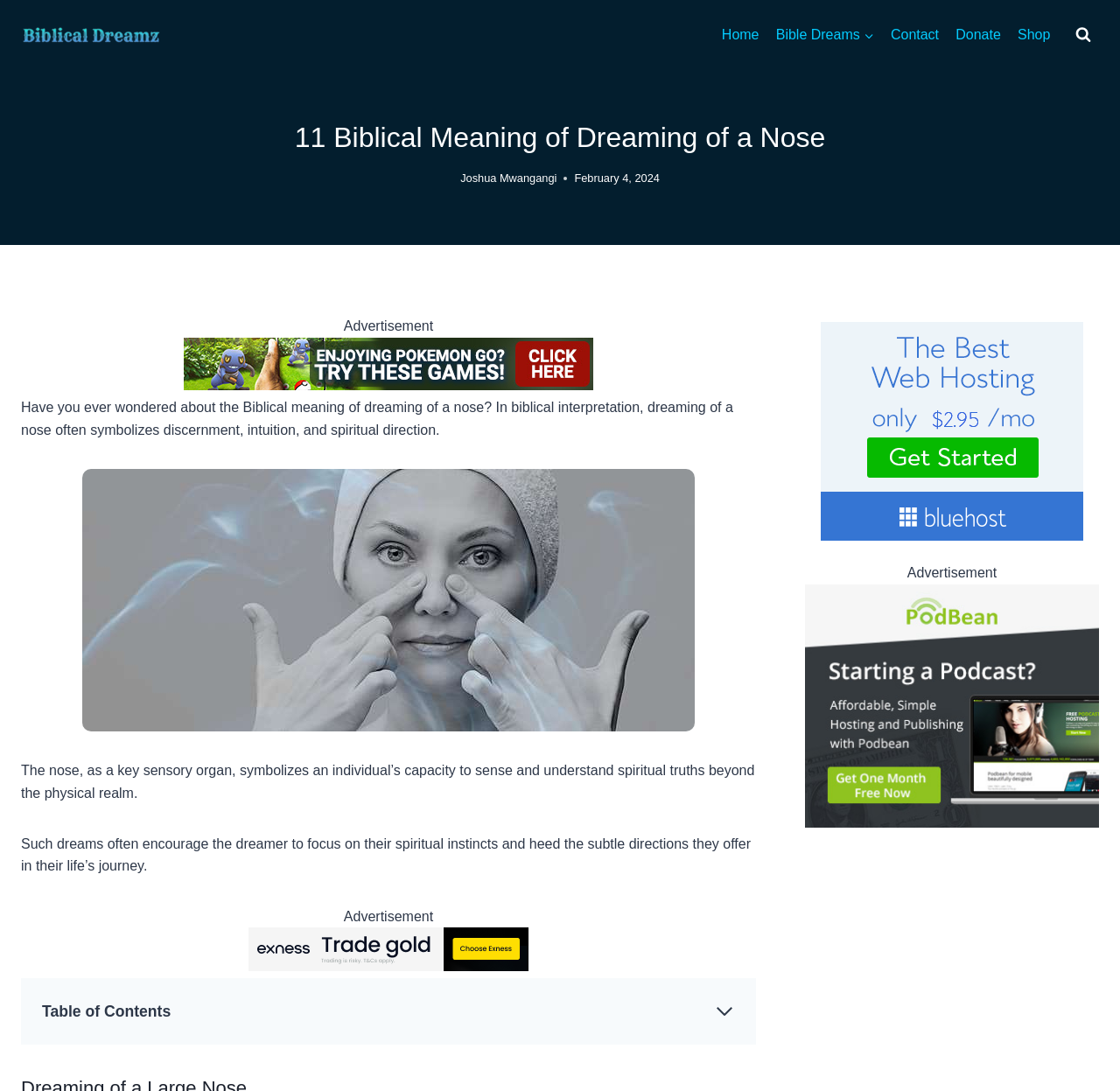Please find the main title text of this webpage.

11 Biblical Meaning of Dreaming of a Nose